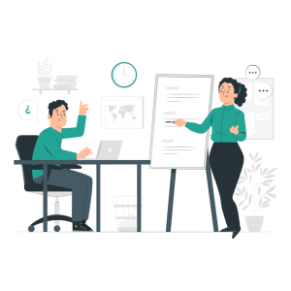Give a meticulous account of what the image depicts.

The image depicts a modern virtual classroom setting where a trainer is engaging with a student. The trainer, dressed in a teal blouse, stands next to a whiteboard, gesturing as she explains key concepts. The whiteboard displays important points, likely related to digital skills. 

Seated at a sleek desk is the student, who is attentively listening and interacting by raising one hand, possibly asking a question or seeking clarification. The student is dressed in a matching teal sweater, reinforcing a cohesive visual theme. 

In the background, elements such as a clock, potted plants, and framed maps add to the structured yet inviting atmosphere of the learning environment, emphasizing a blend of professionalism and comfort. This image reflects an engaging digital learning experience, illustrating an effective communication dynamic between the instructor and the learner.